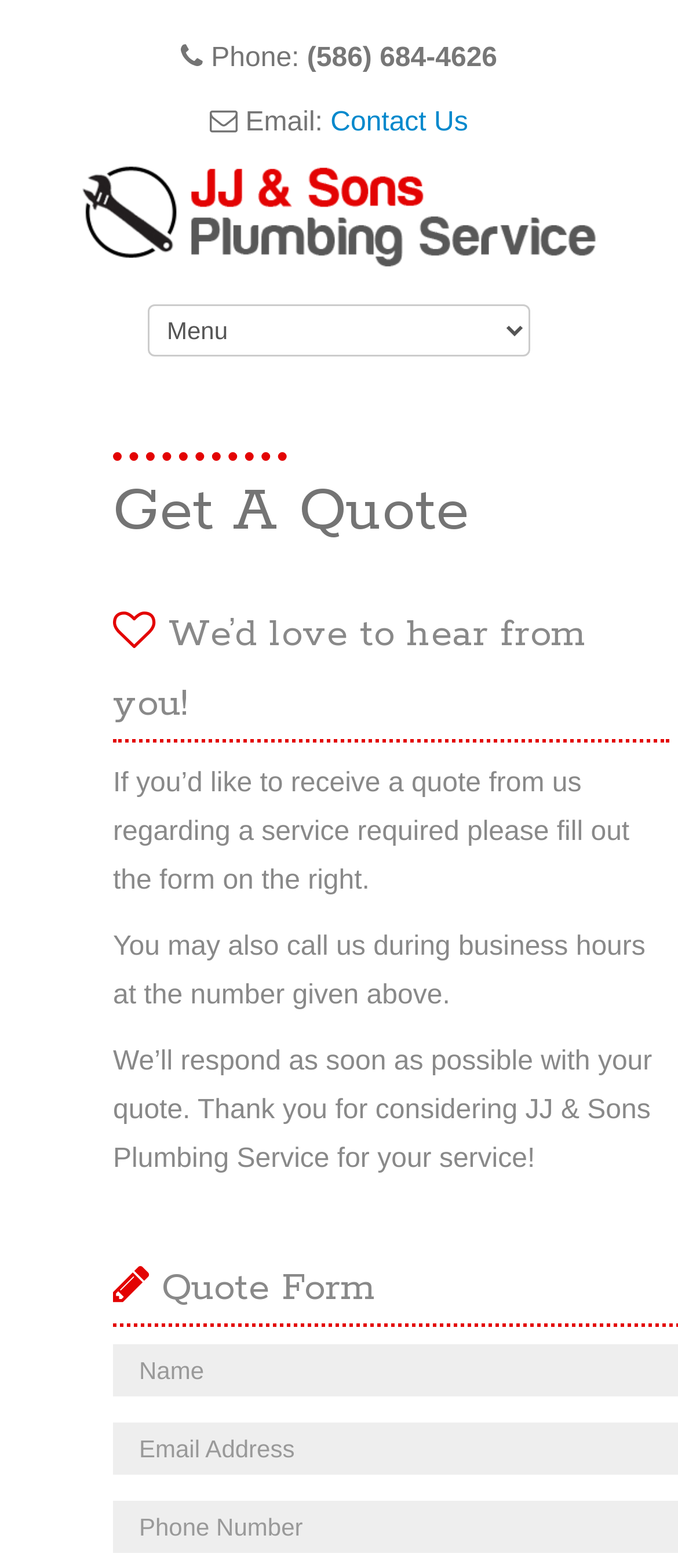How can I contact JJ & Sons Plumbing?
Provide a detailed answer to the question using information from the image.

I found the contact information by looking at the static text elements that say 'Phone:' and 'Email:', and the link element that says 'Contact Us'. This suggests that I can contact JJ & Sons Plumbing by calling the phone number or sending an email.